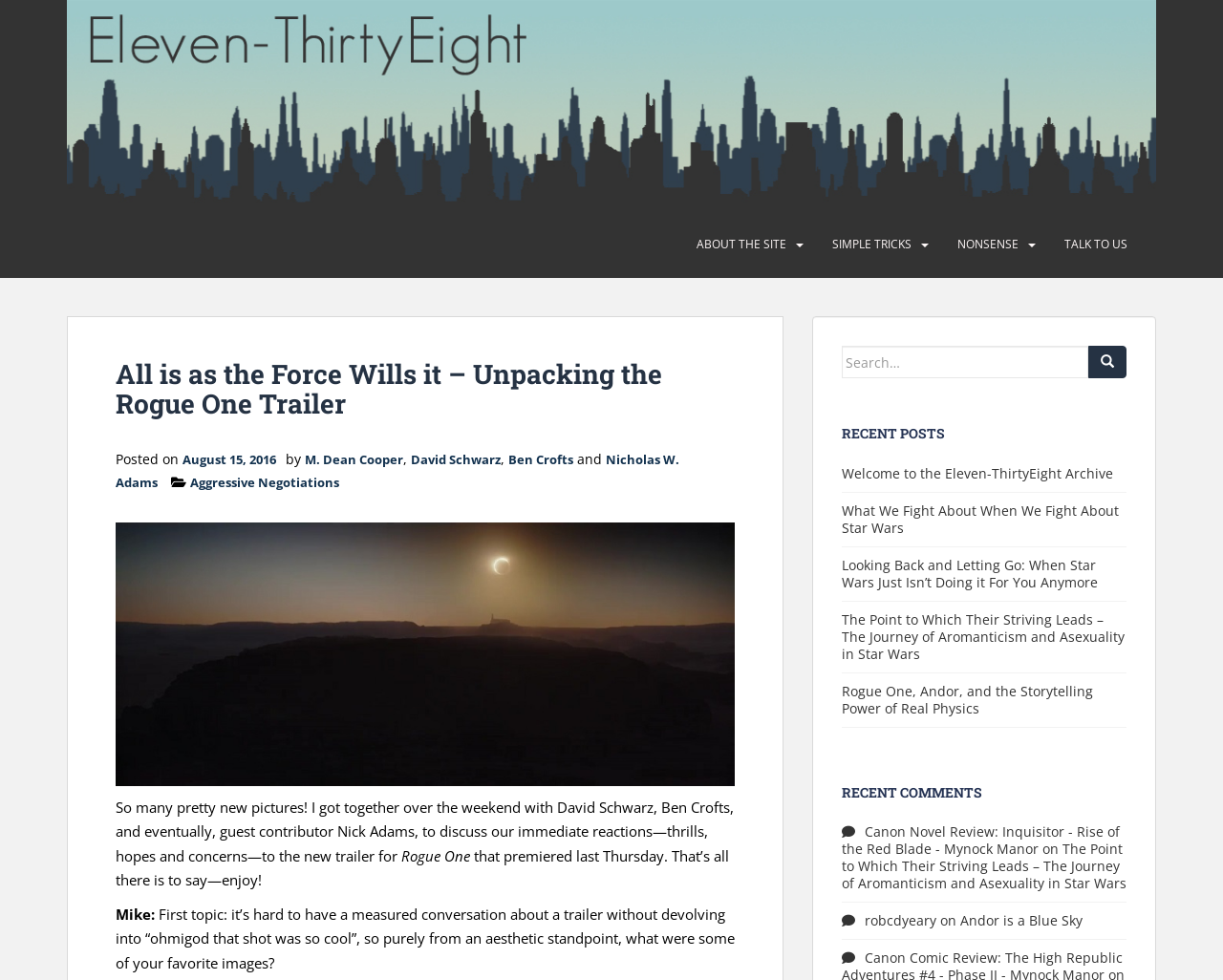Identify the bounding box coordinates of the section to be clicked to complete the task described by the following instruction: "Navigate to Homepage". The coordinates should be four float numbers between 0 and 1, formatted as [left, top, right, bottom].

None